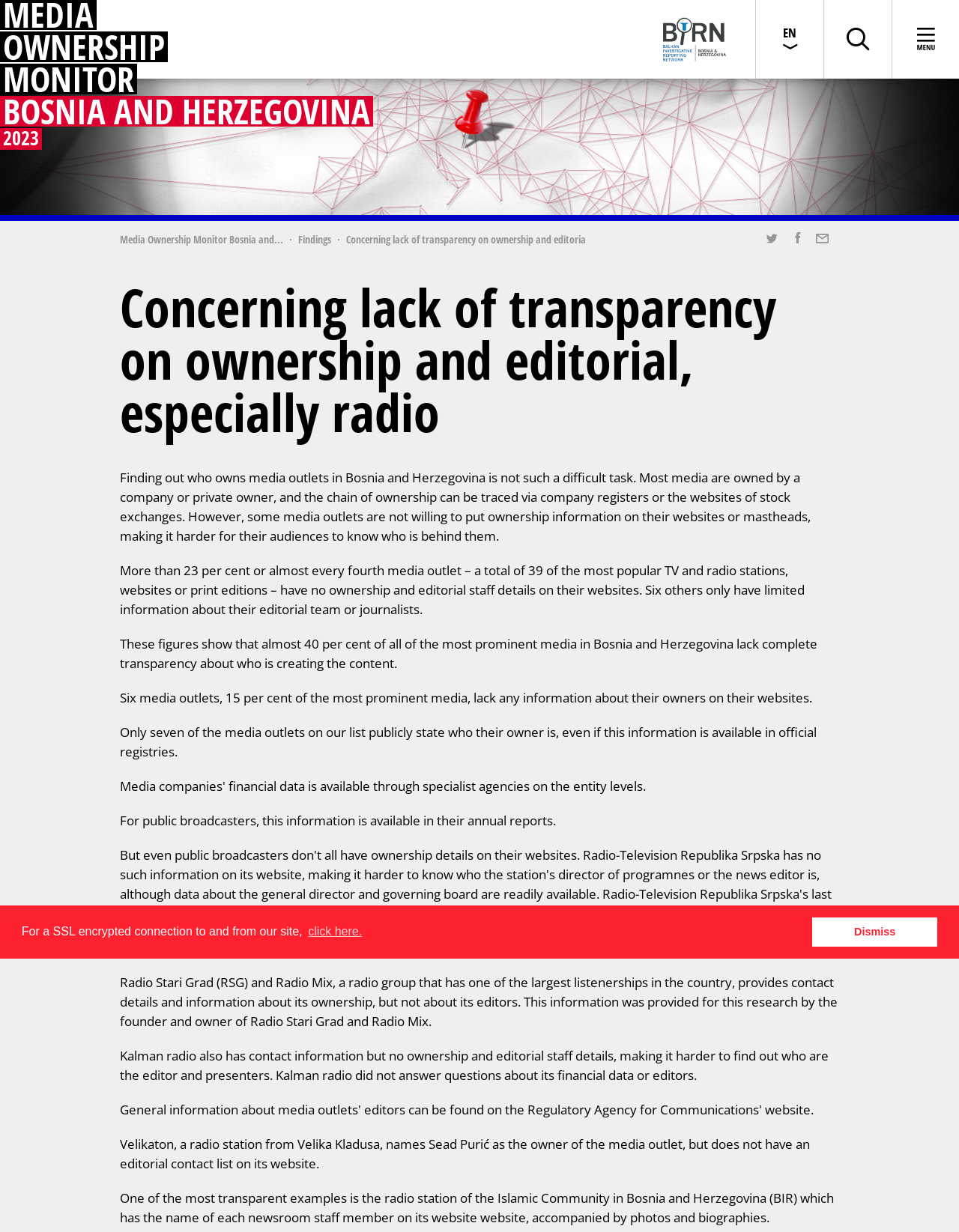Answer succinctly with a single word or phrase:
What percentage of media outlets lack complete transparency?

40 per cent